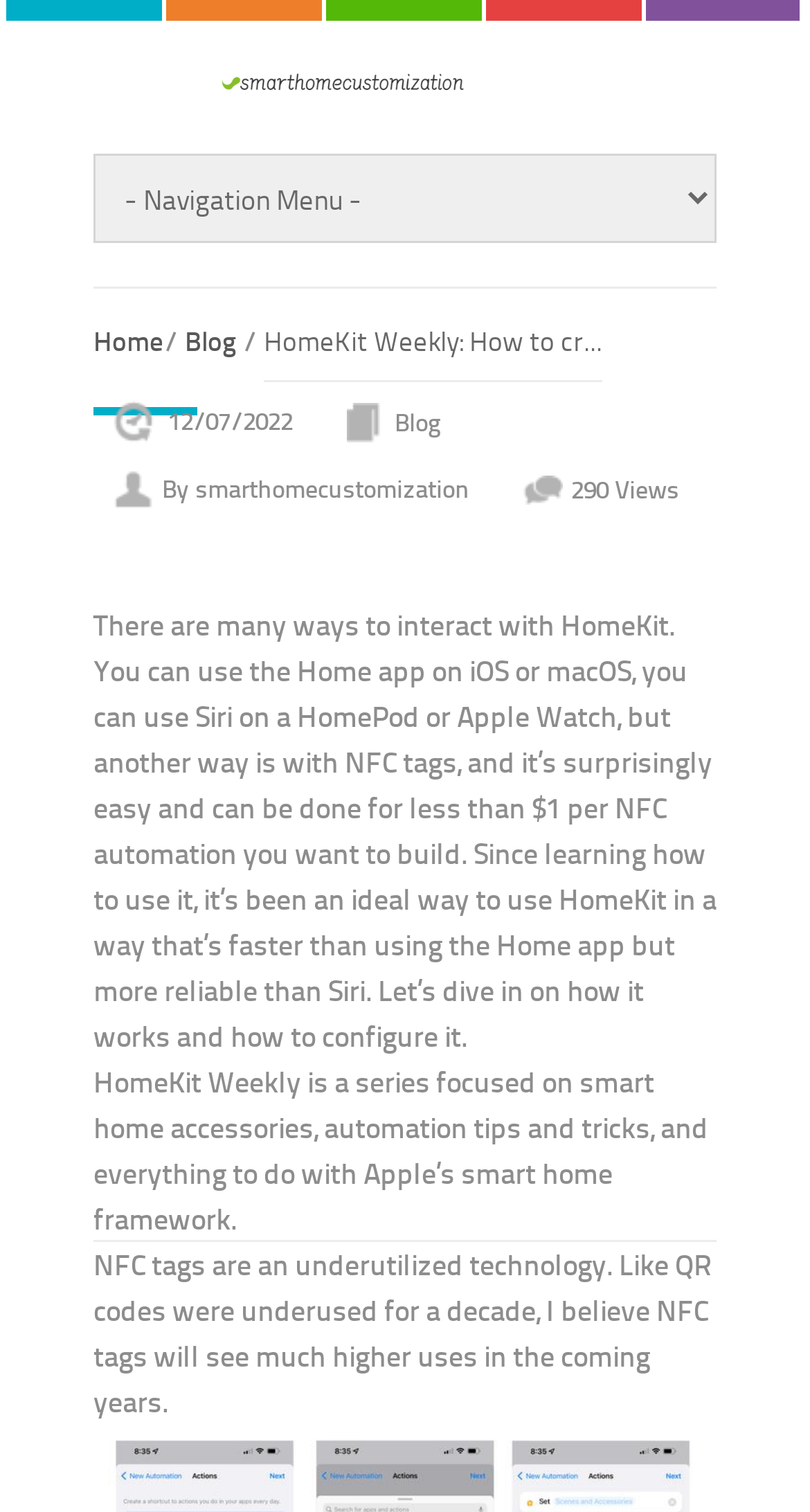Identify the bounding box of the HTML element described here: "Blog". Provide the coordinates as four float numbers between 0 and 1: [left, top, right, bottom].

[0.228, 0.213, 0.292, 0.238]